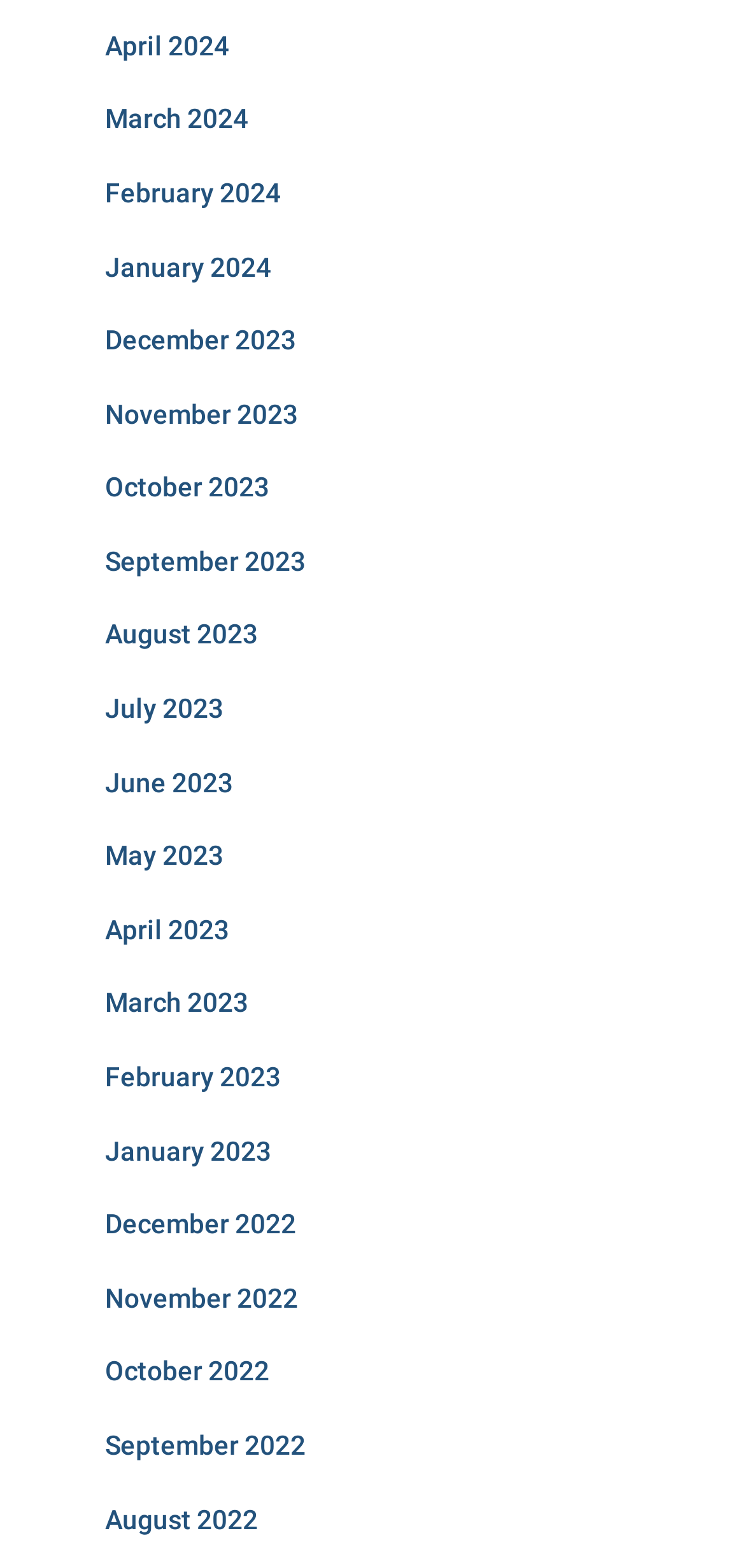Identify the bounding box coordinates for the UI element described by the following text: "April 2023". Provide the coordinates as four float numbers between 0 and 1, in the format [left, top, right, bottom].

[0.141, 0.583, 0.308, 0.603]